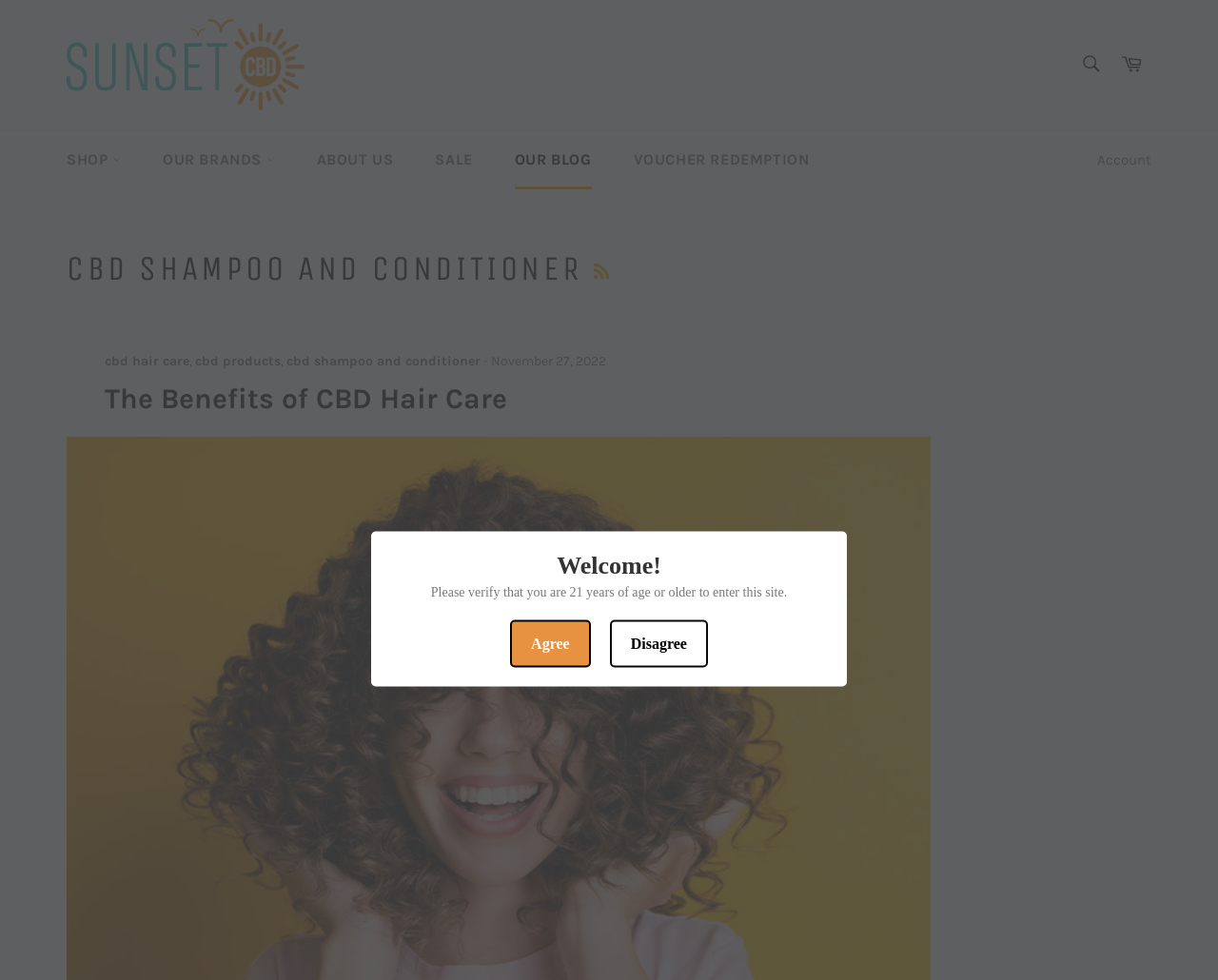Can you give a comprehensive explanation to the question given the content of the image?
What is the age requirement to enter the website?

The website requires users to verify that they are 21 years of age or older to enter the site, as indicated by the warning message and the 'Agree' and 'Disagree' buttons.